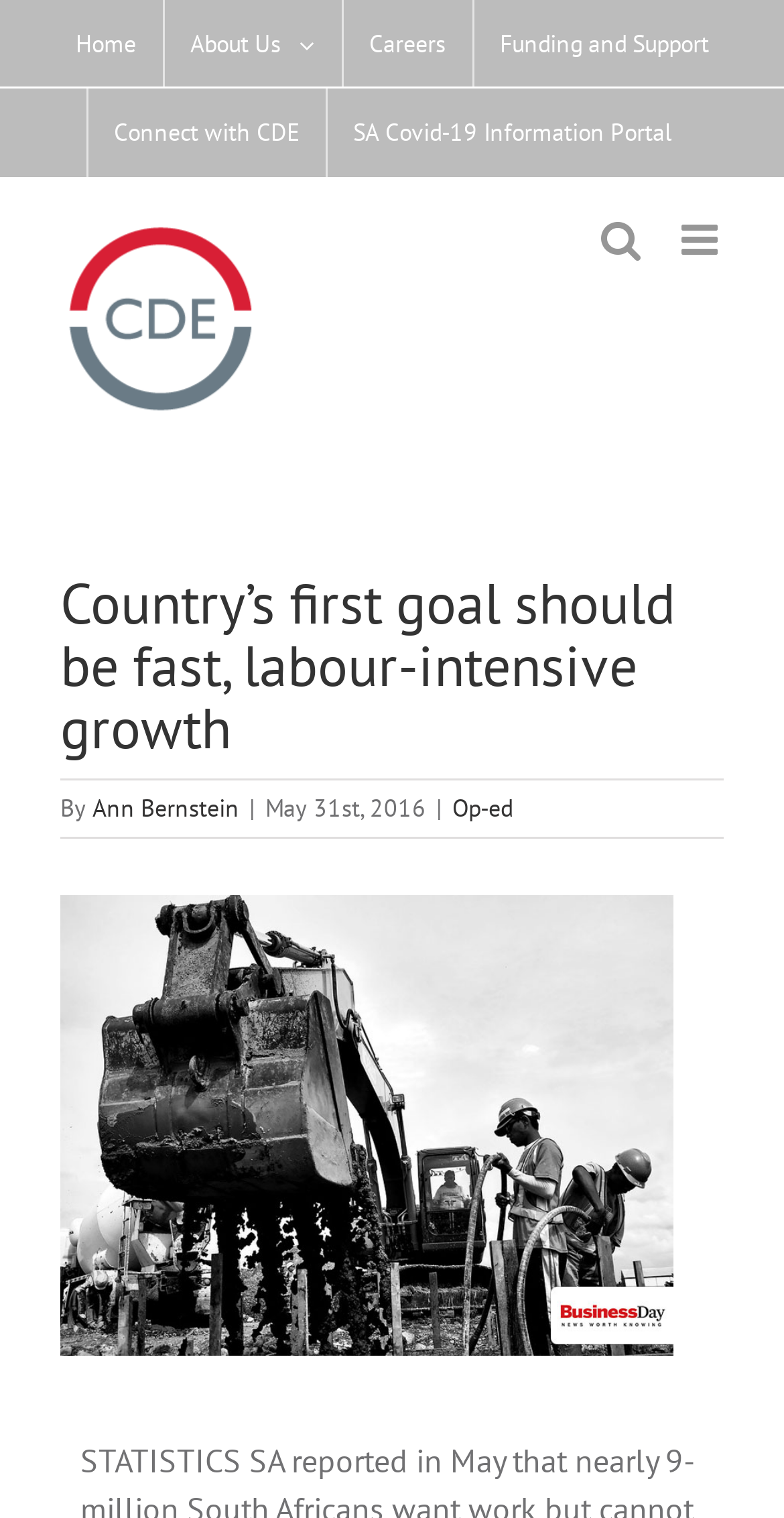Please identify the bounding box coordinates of where to click in order to follow the instruction: "Apply for a job".

None